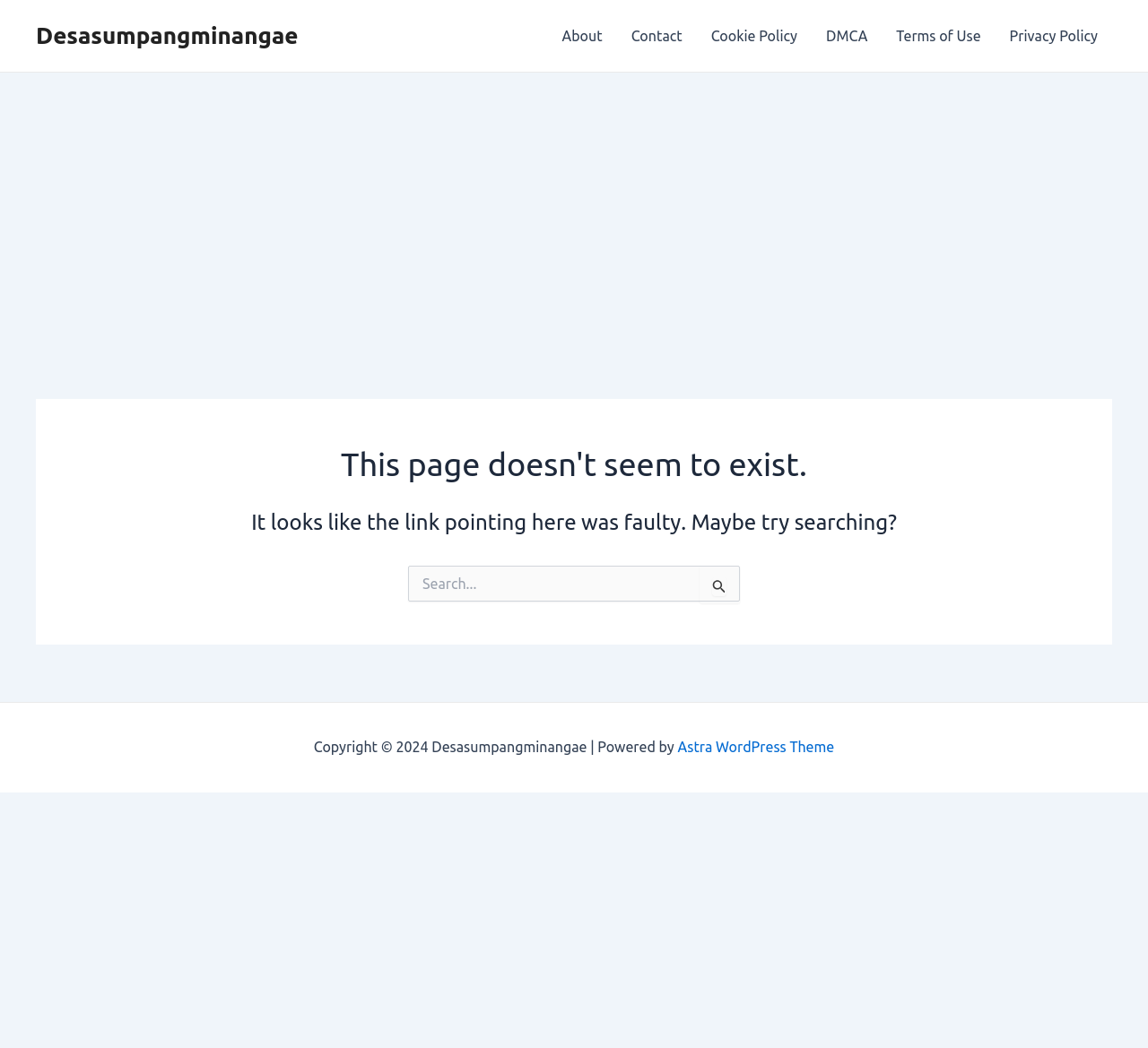Provide a comprehensive description of the webpage.

The webpage is a "Page not found" error page from Desasumpangminangae. At the top-left corner, there is a link to the website's homepage, "Desasumpangminangae". 

Above the main content, there is a navigation menu with six links: "About", "Contact", "Cookie Policy", "DMCA", "Terms of Use", and "Privacy Policy". These links are aligned horizontally and take up most of the top section of the page.

Below the navigation menu, there is an advertisement iframe that spans almost the entire width of the page.

The main content of the page is a header section that takes up about a quarter of the page's height. It contains a heading that reads "This page doesn't seem to exist." and a subheading that says "It looks like the link pointing here was faulty. Maybe try searching?".

Below the header section, there is a search bar with a label "Search for:" and a search button with a magnifying glass icon. The search bar is centered on the page.

At the bottom of the page, there is a footer section that contains a copyright notice and a link to the "Astra WordPress Theme".